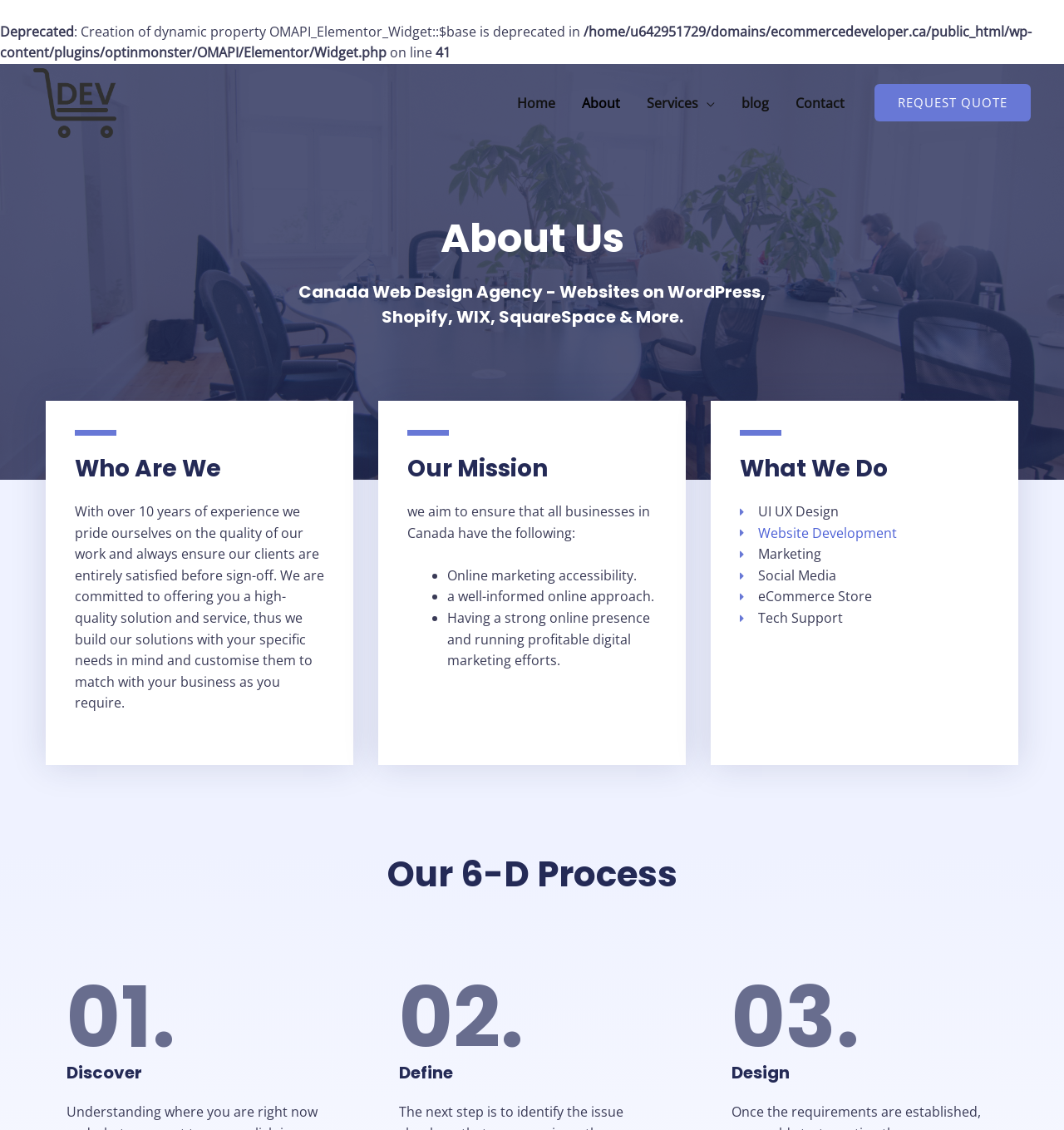What is the mission of the company?
Using the image as a reference, give a one-word or short phrase answer.

To ensure all businesses in Canada have online marketing accessibility